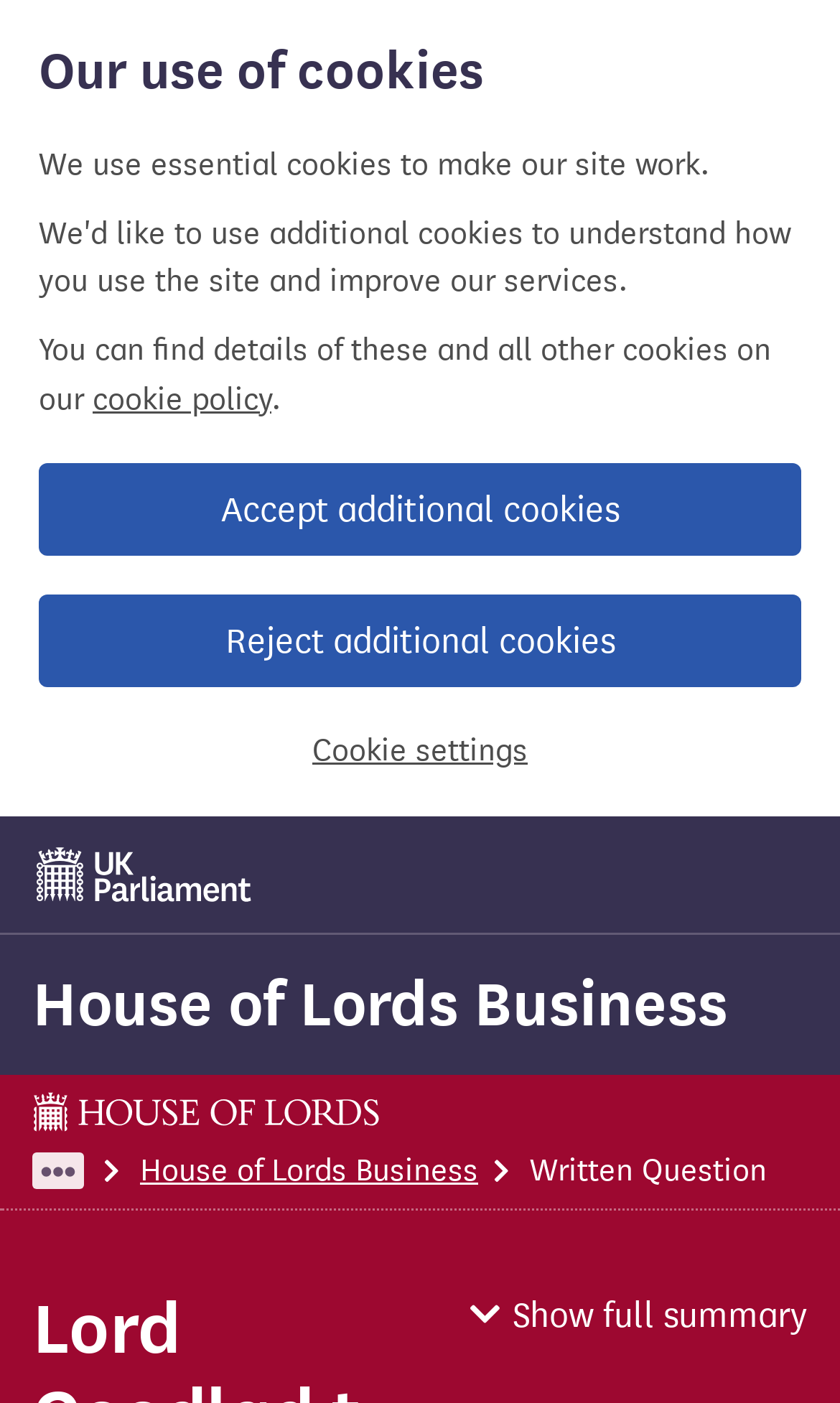Please identify the bounding box coordinates of the area that needs to be clicked to fulfill the following instruction: "view House of Lords Business."

[0.038, 0.688, 0.867, 0.743]